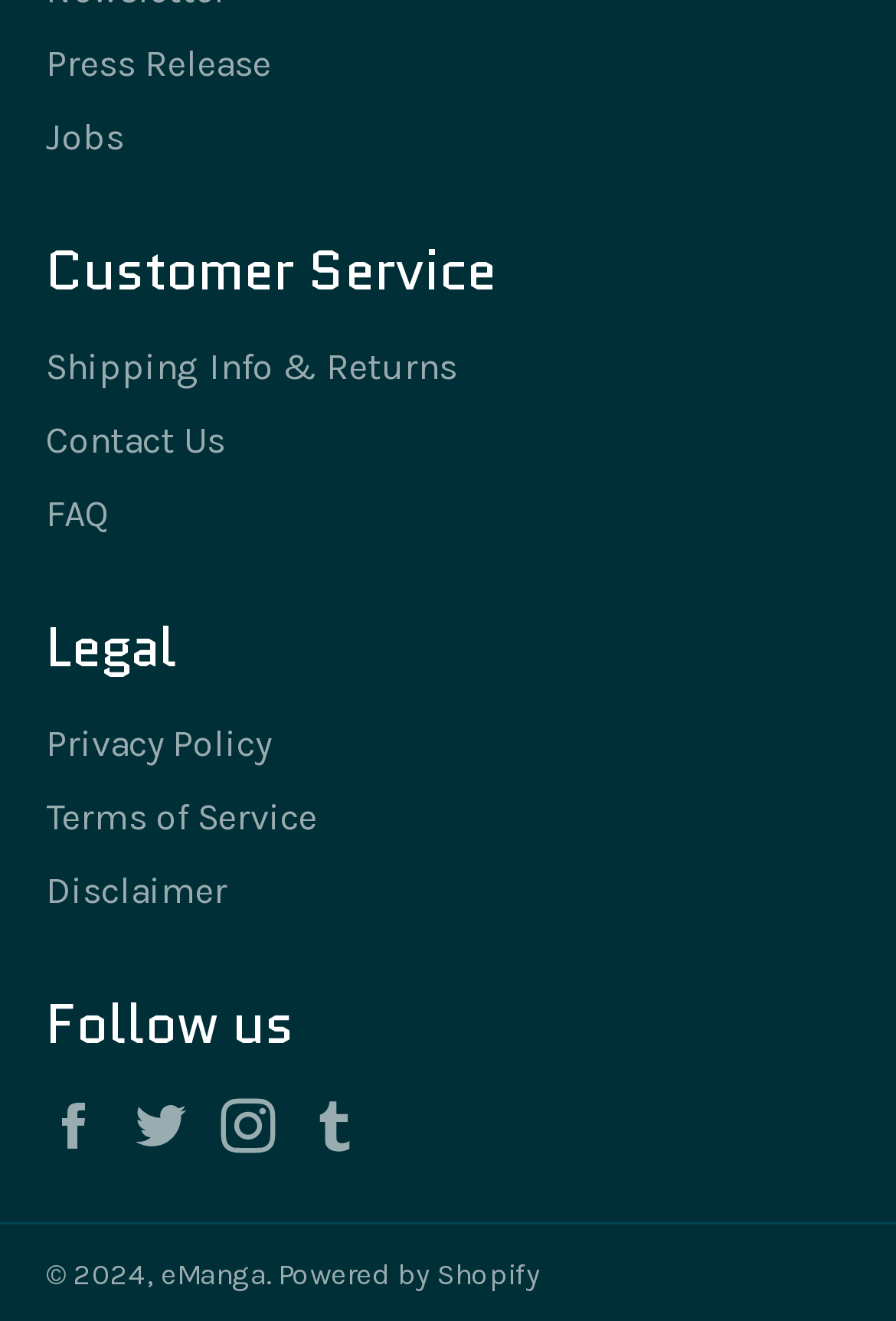Determine the bounding box coordinates of the target area to click to execute the following instruction: "Visit GOV.UK."

None